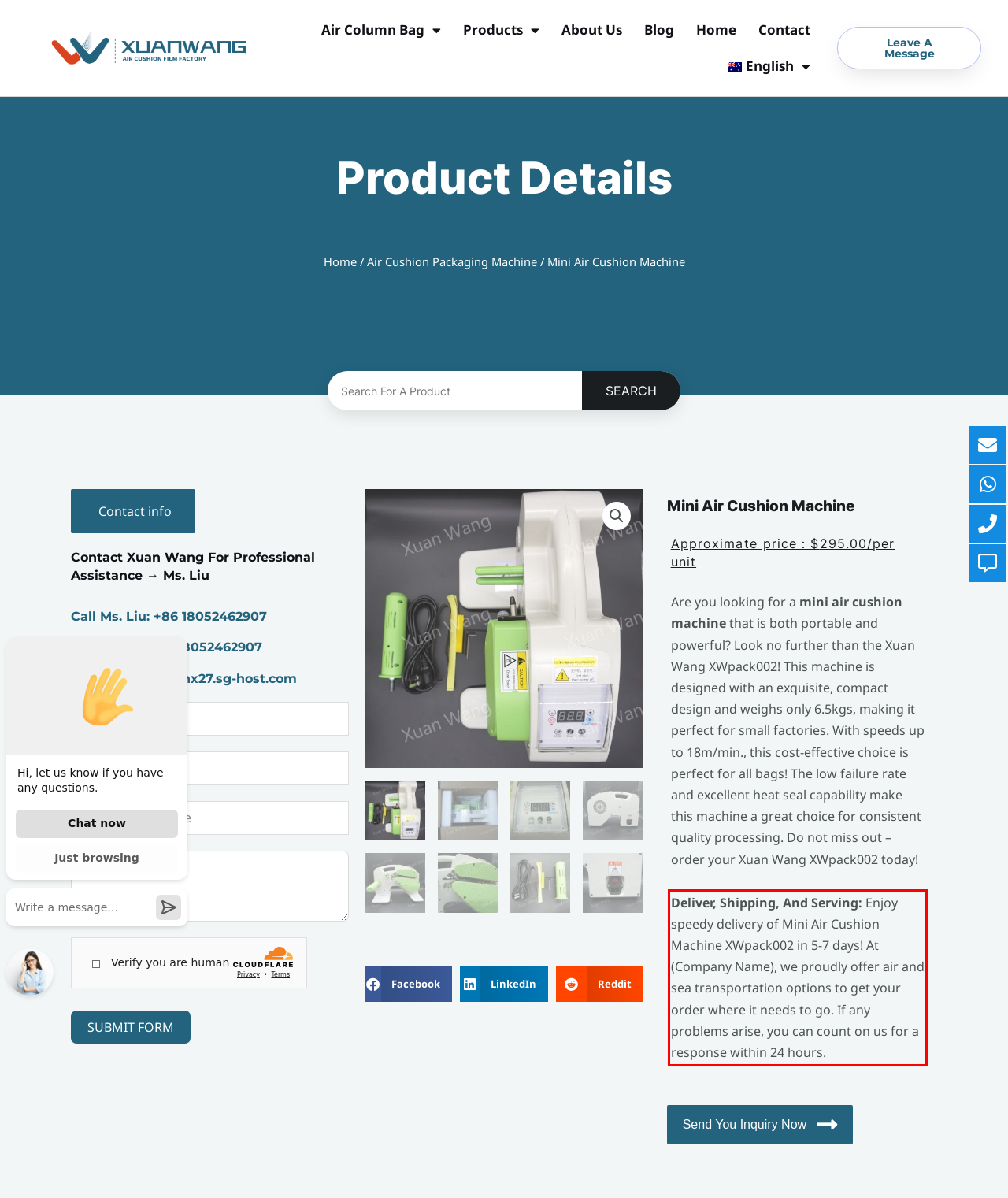Given a webpage screenshot, locate the red bounding box and extract the text content found inside it.

Deliver, Shipping, And Serving: Enjoy speedy delivery of Mini Air Cushion Machine XWpack002 in 5-7 days! At (Company Name), we proudly offer air and sea transportation options to get your order where it needs to go. If any problems arise, you can count on us for a response within 24 hours.